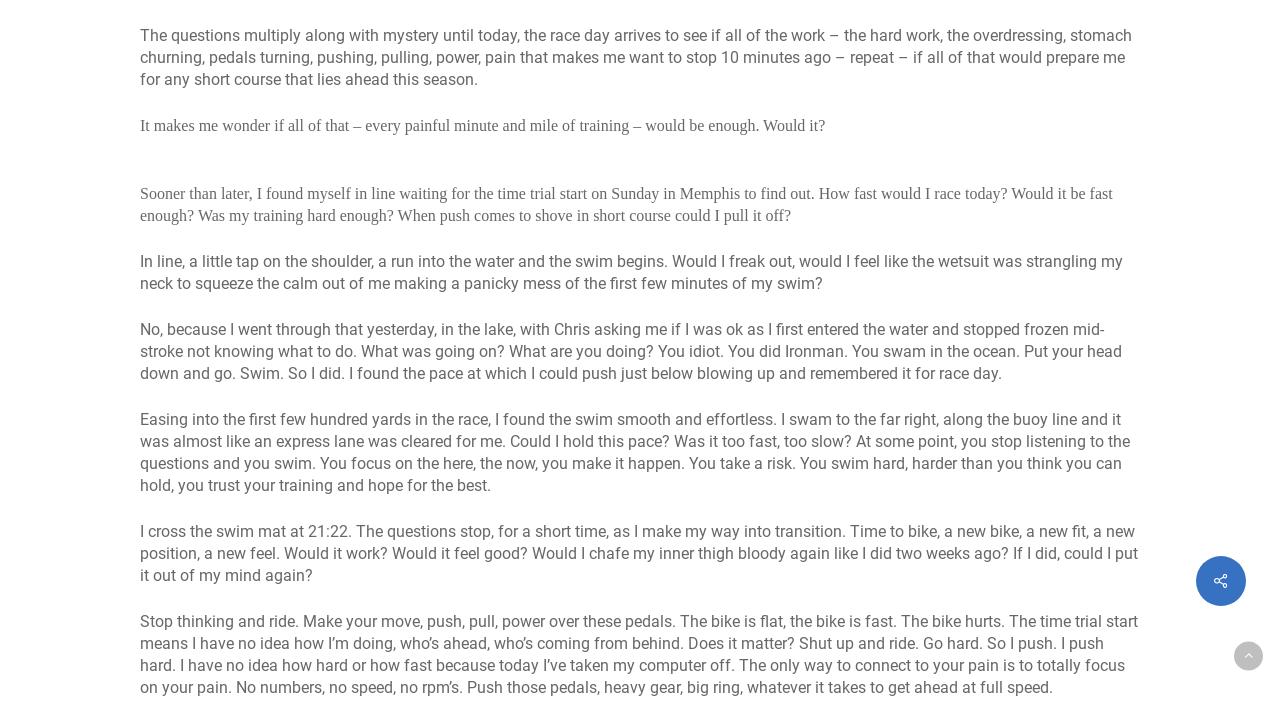Using the format (top-left x, top-left y, bottom-right x, bottom-right y), and given the element description, identify the bounding box coordinates within the screenshot: parent_node: HOME aria-label="Back to top"

[0.964, 0.901, 0.987, 0.942]